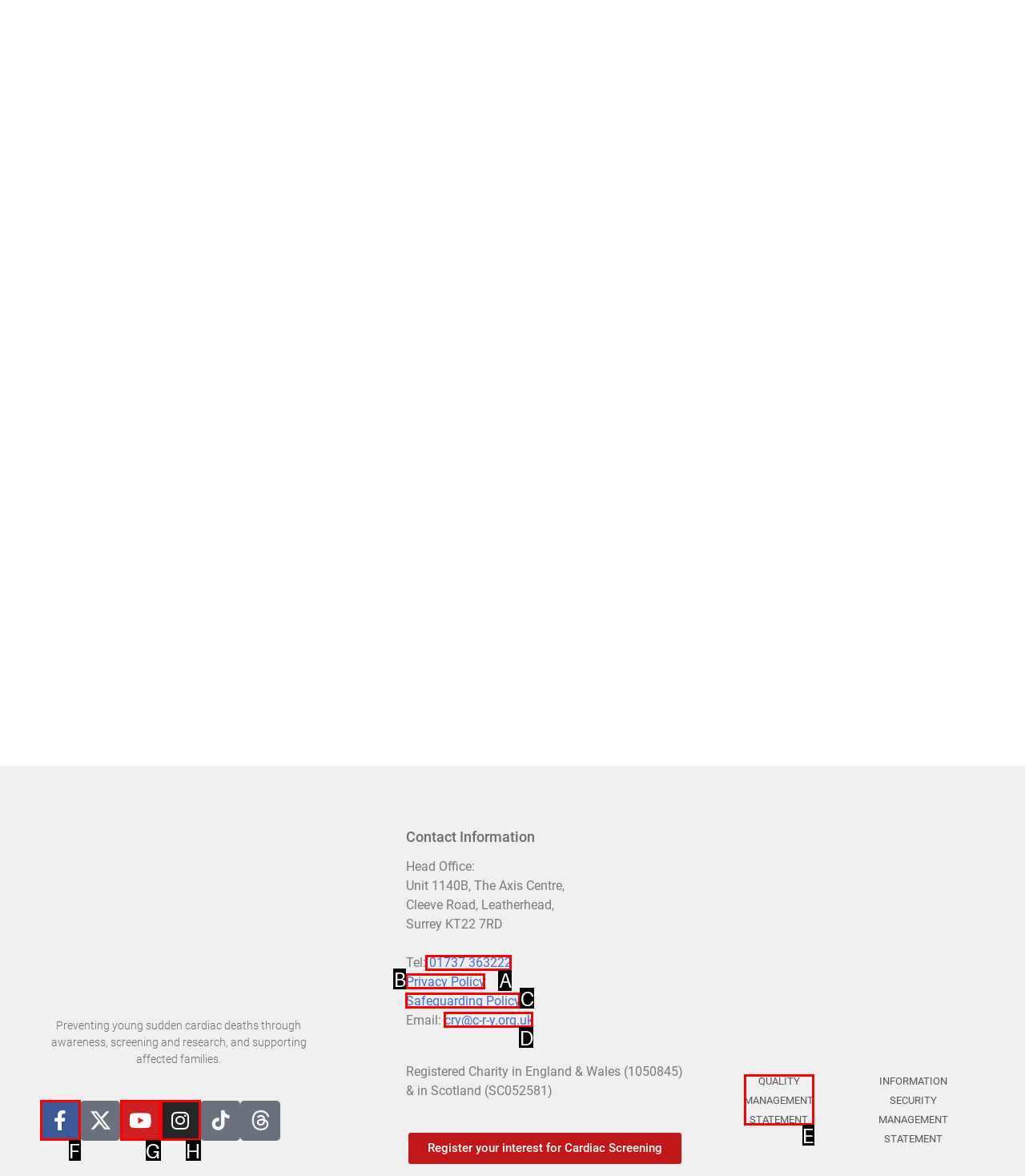What is the letter of the UI element you should click to Contact us by phone? Provide the letter directly.

A